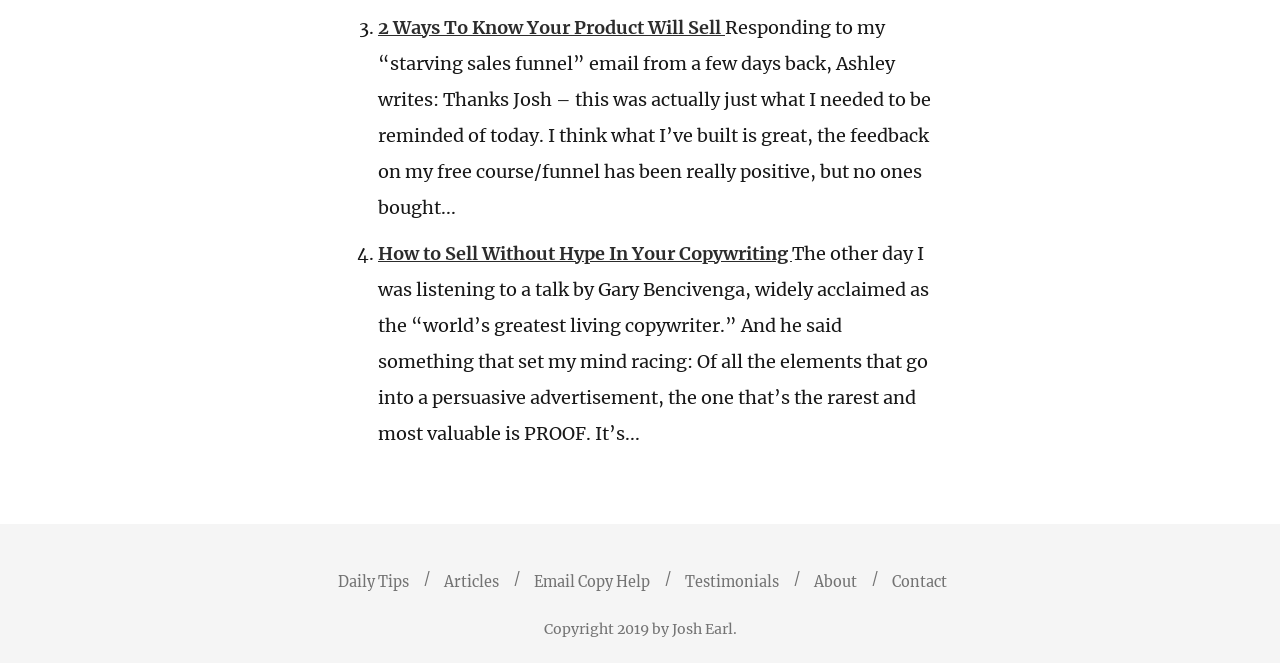What is the name of the acclaimed copywriter?
Please provide a single word or phrase answer based on the image.

Gary Bencivenga